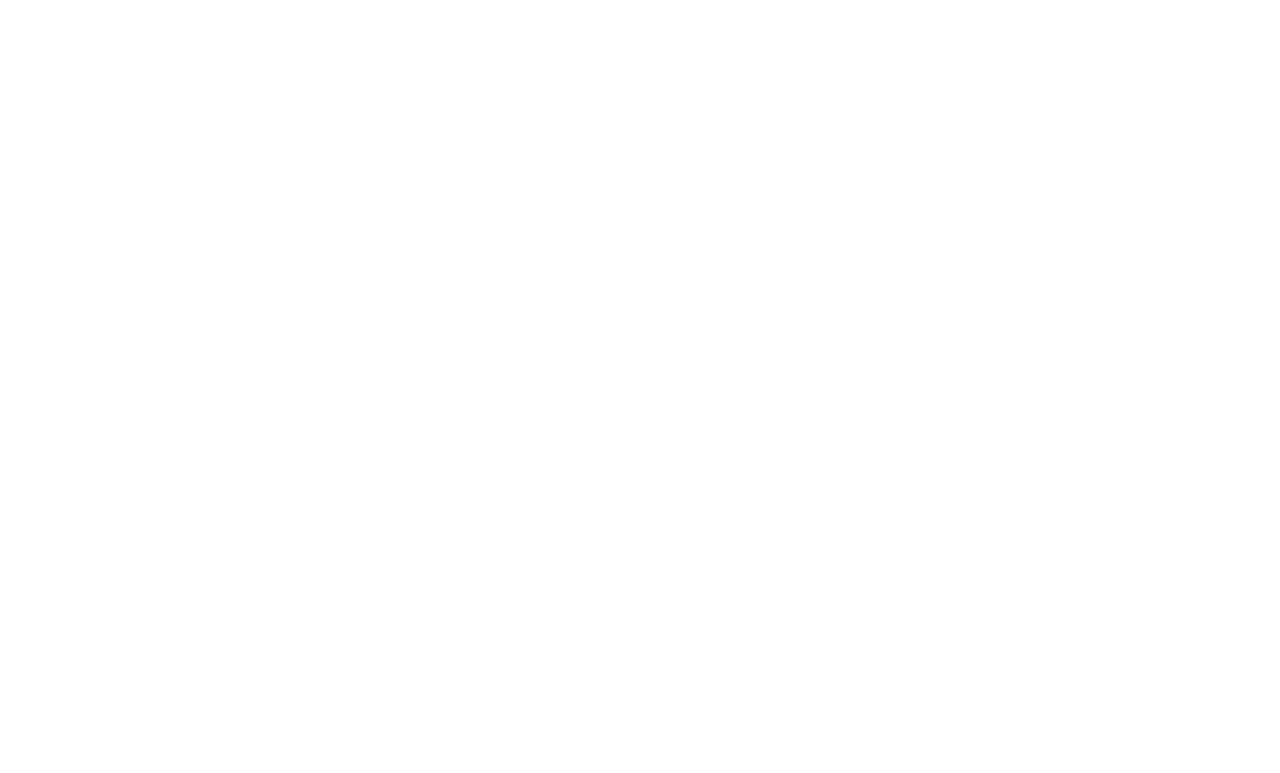How many categories are in the navigation menu?
Observe the image and answer the question with a one-word or short phrase response.

8